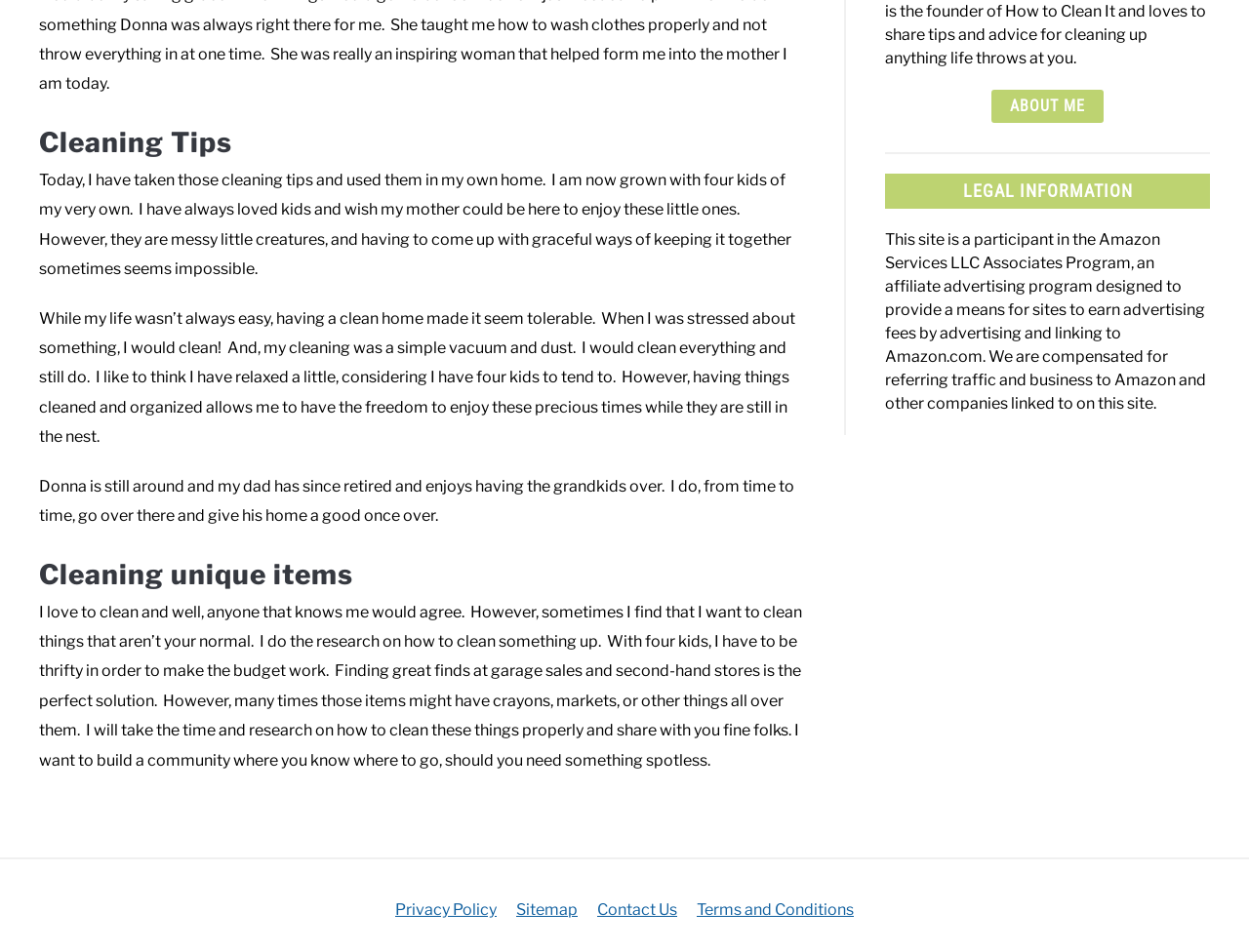Using the description "Sitemap", predict the bounding box of the relevant HTML element.

[0.413, 0.946, 0.462, 0.965]